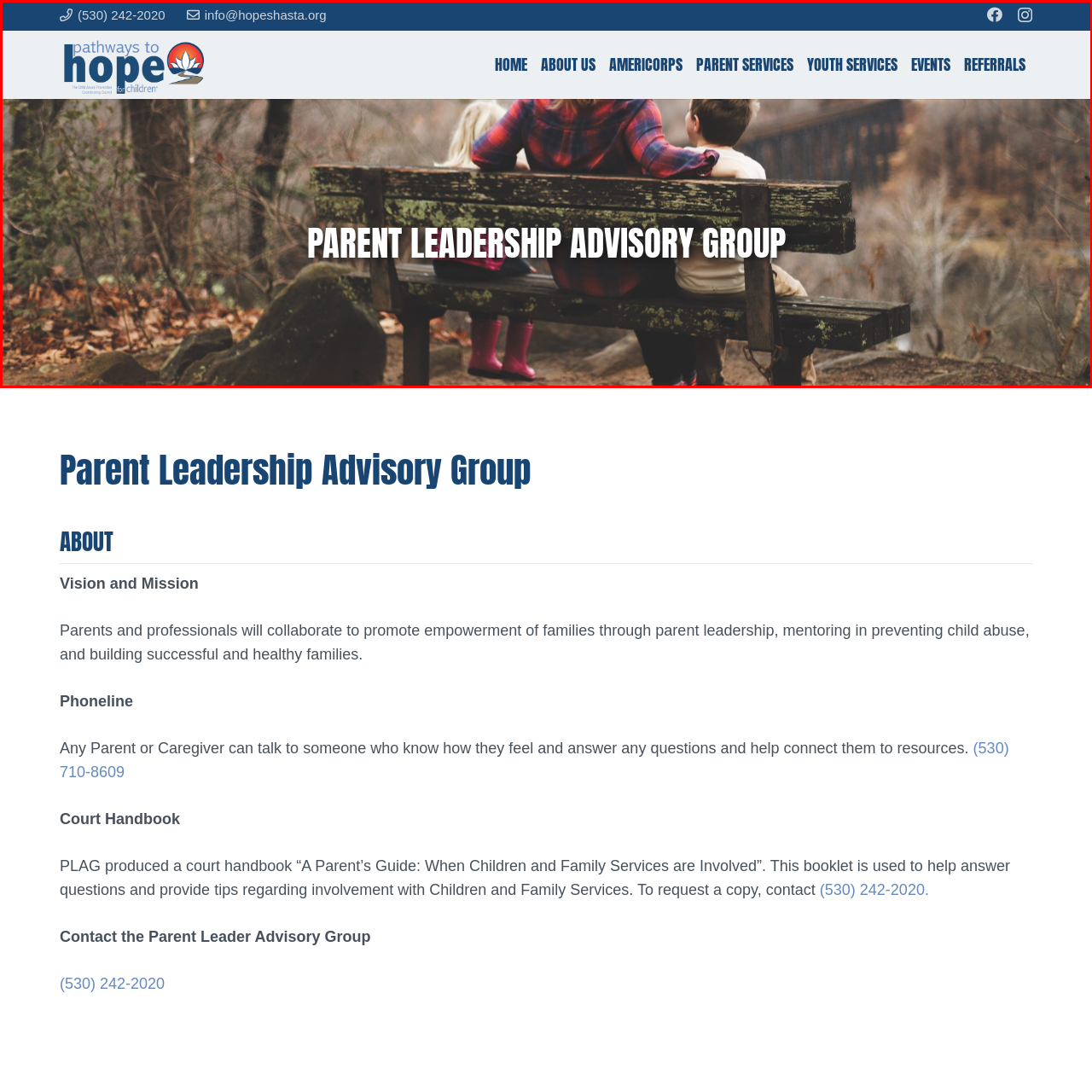What is the purpose of the 'Pathways to Hope for Children' initiative? Look at the image outlined by the red bounding box and provide a succinct answer in one word or a brief phrase.

Empowering families